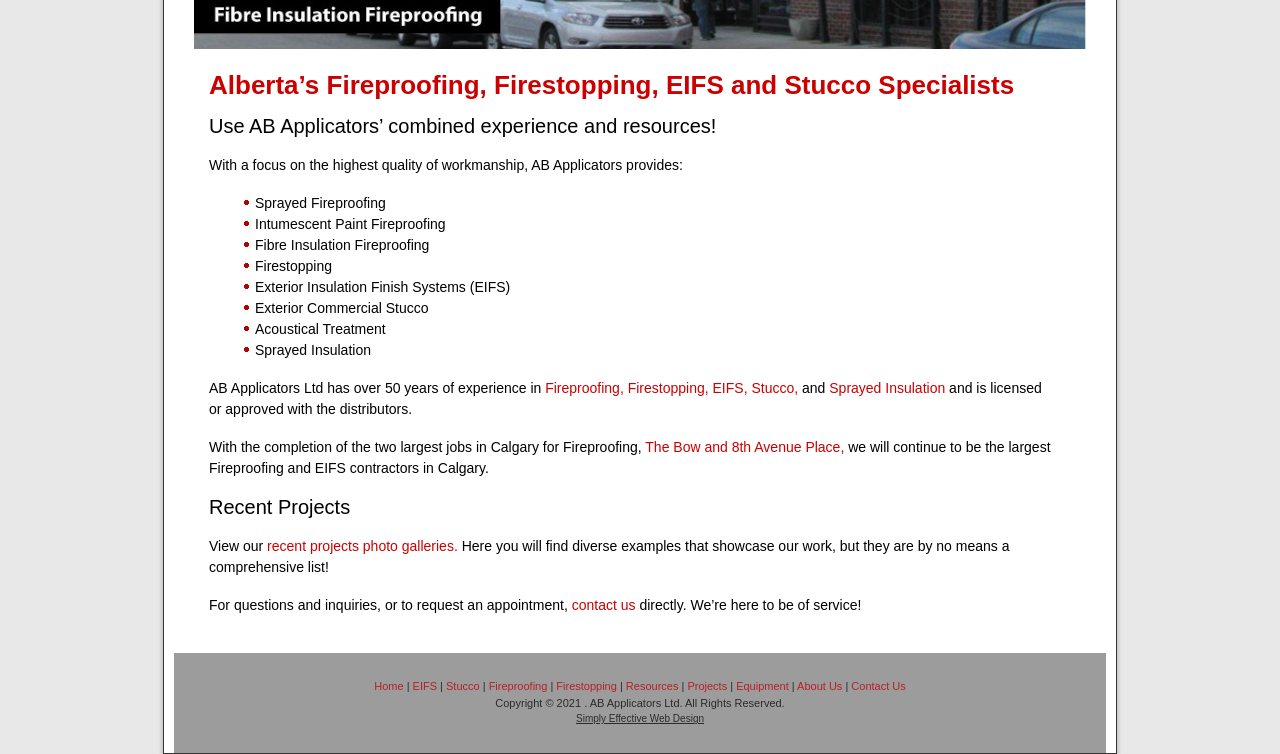Bounding box coordinates are to be given in the format (top-left x, top-left y, bottom-right x, bottom-right y). All values must be floating point numbers between 0 and 1. Provide the bounding box coordinate for the UI element described as: contact us

[0.447, 0.792, 0.496, 0.814]